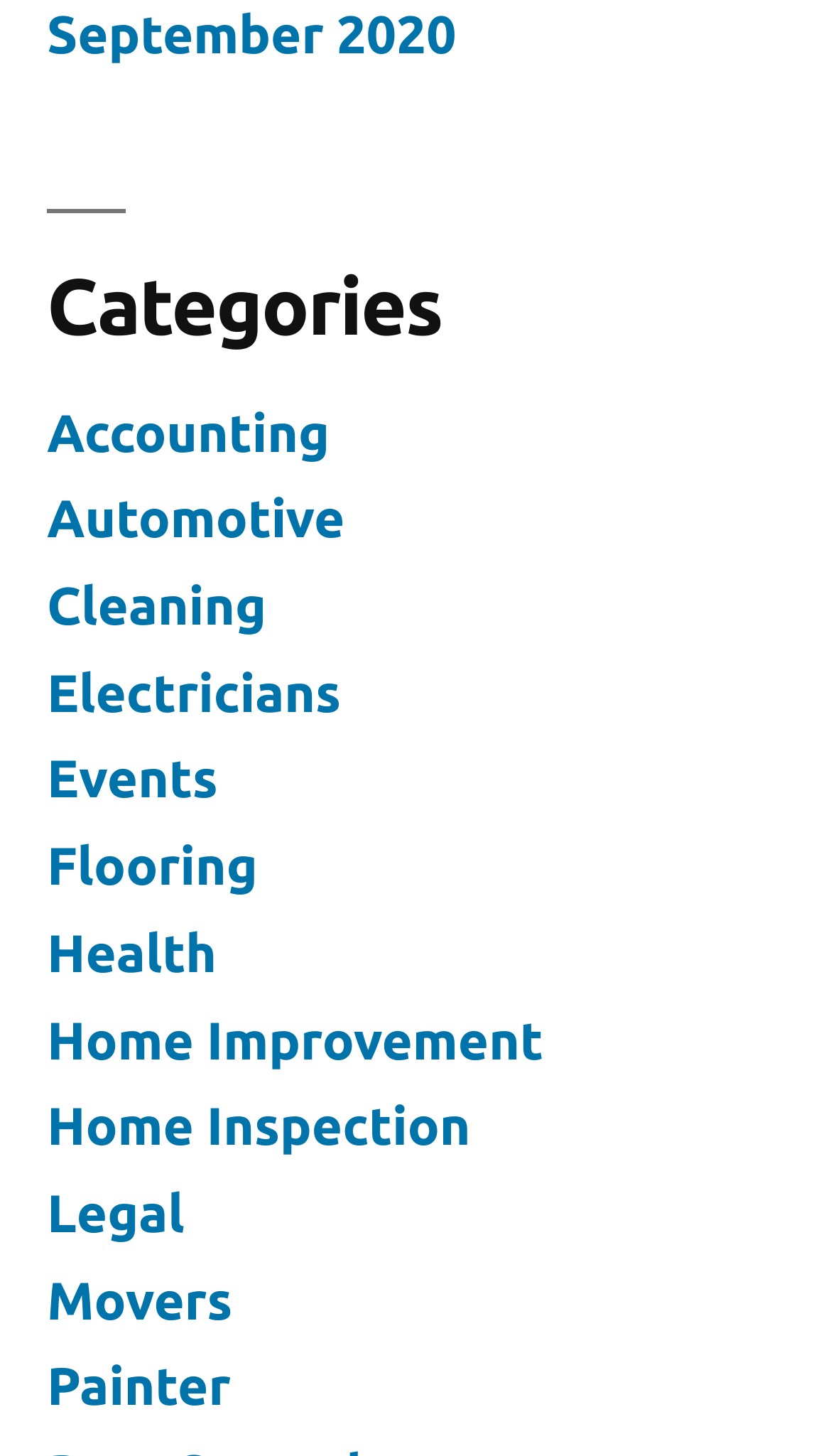What is the vertical position of the 'Events' link relative to the 'Categories' heading?
Refer to the image and give a detailed answer to the question.

I compared the y1 and y2 coordinates of the 'Events' link and the 'Categories' heading, and found that the 'Events' link has a higher y1 and y2 value, which means it is positioned below the 'Categories' heading.